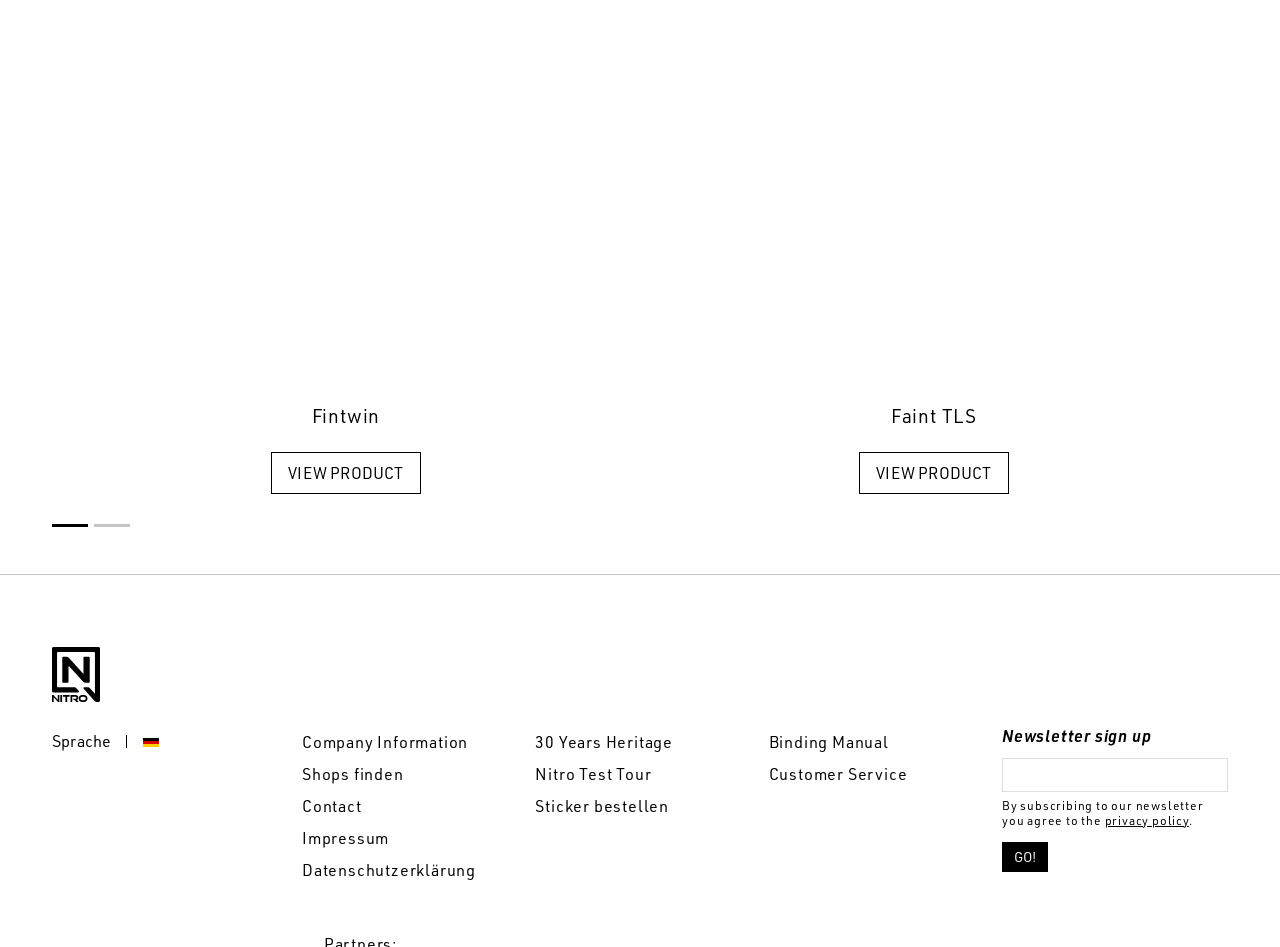Please reply to the following question using a single word or phrase: 
How many products are displayed?

2